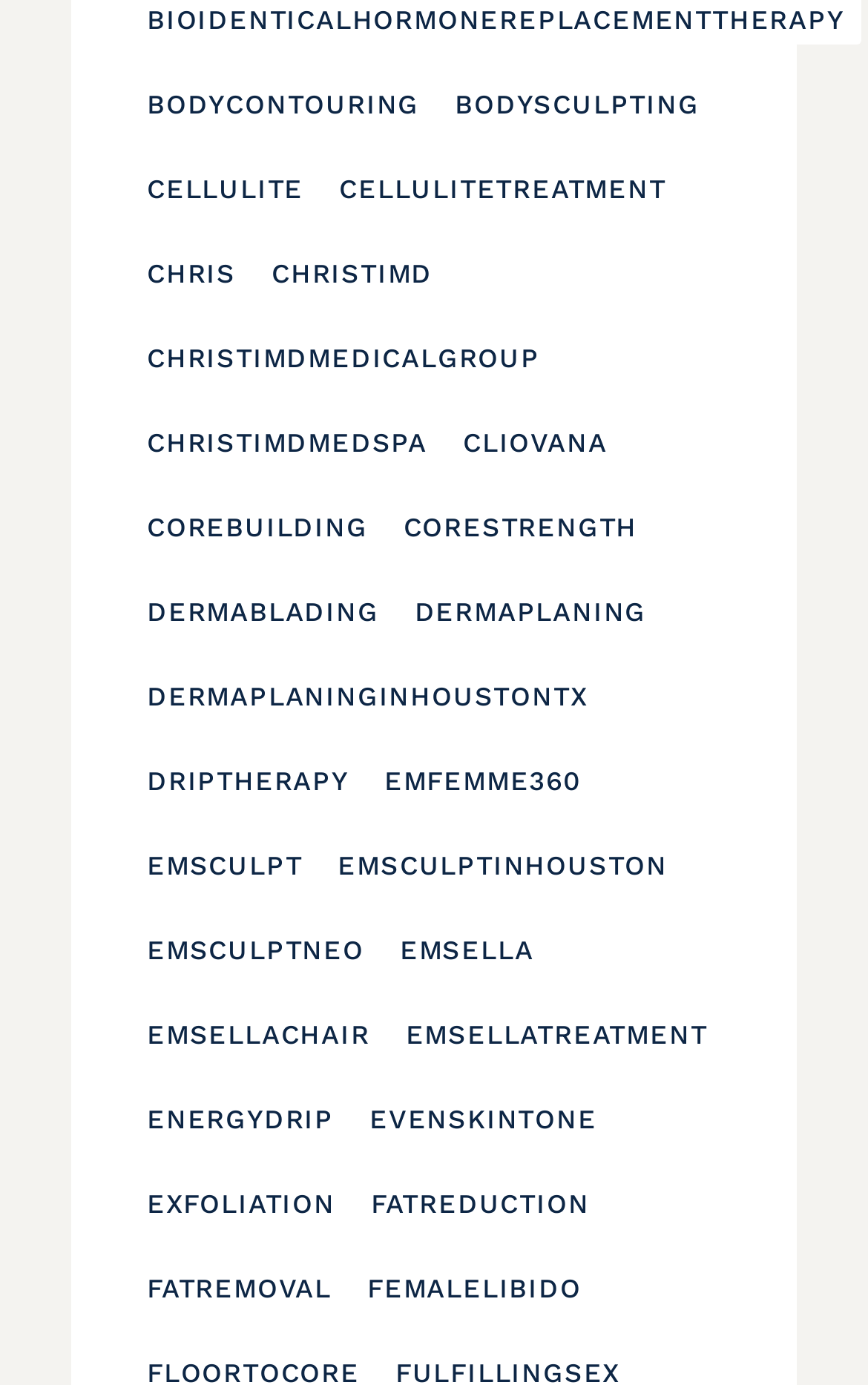Determine the bounding box coordinates for the area that needs to be clicked to fulfill this task: "Visit CHRISTIMDMEDSPA". The coordinates must be given as four float numbers between 0 and 1, i.e., [left, top, right, bottom].

[0.149, 0.301, 0.513, 0.337]